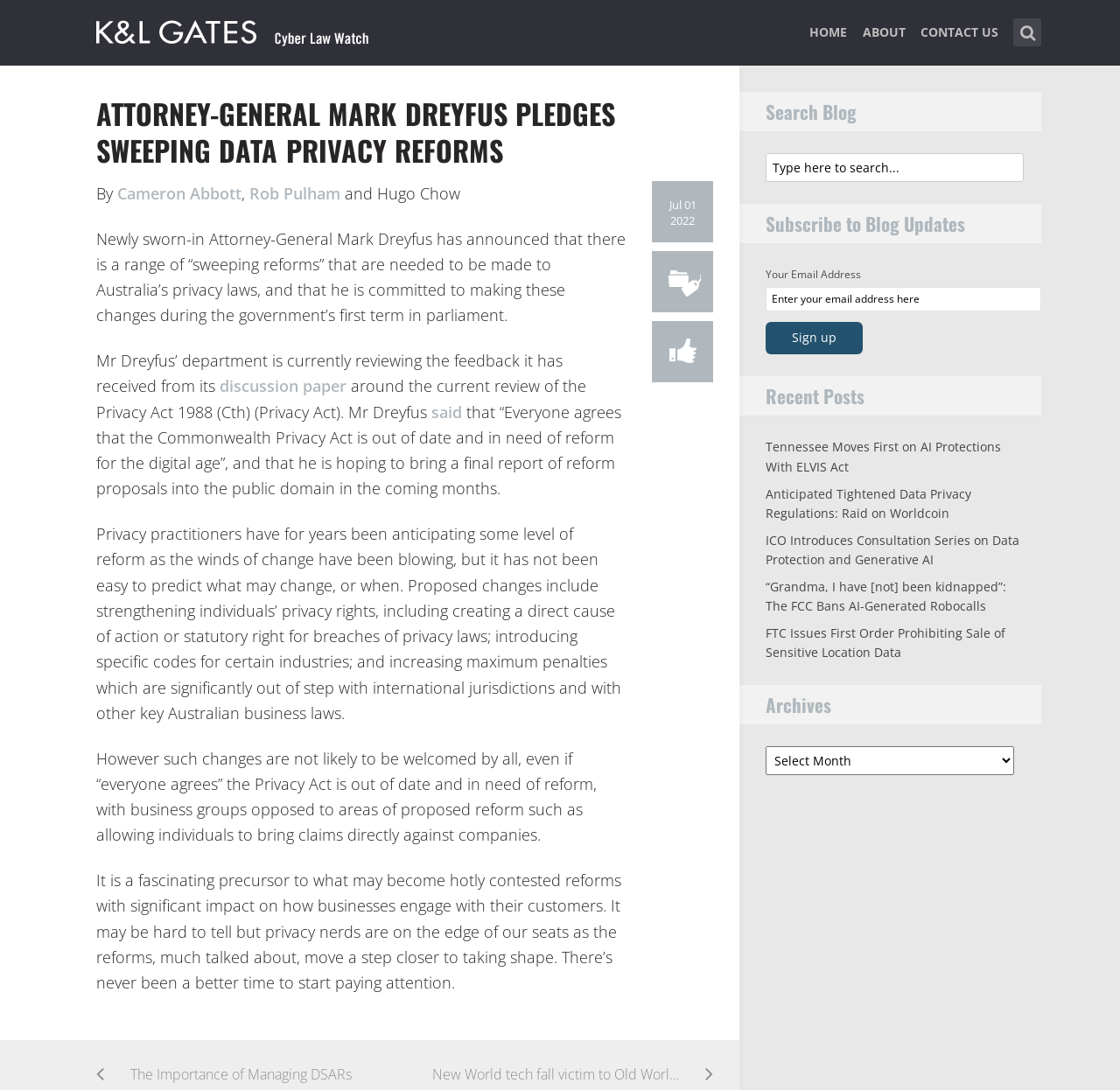What is the topic of the article?
Please provide a single word or phrase as your answer based on the image.

Data privacy reforms